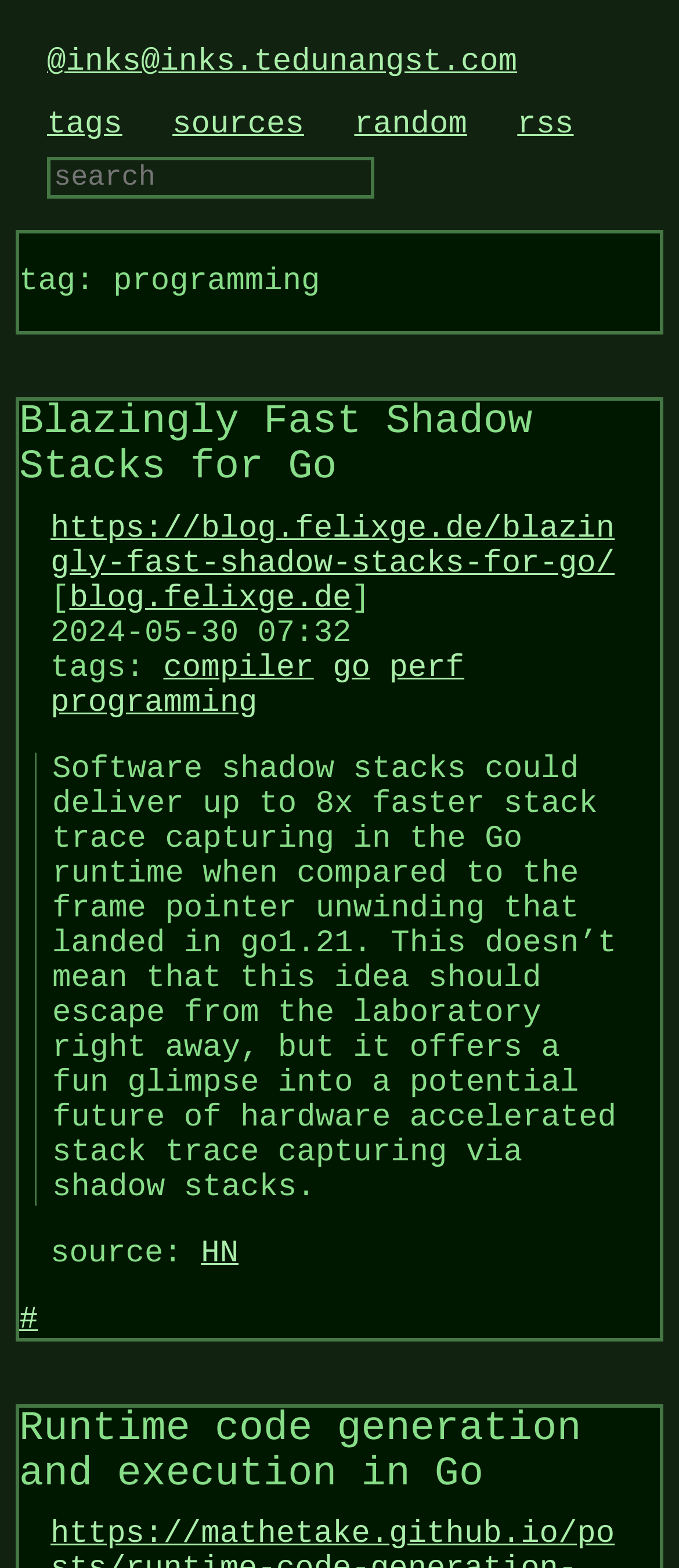Show the bounding box coordinates for the element that needs to be clicked to execute the following instruction: "view the random page". Provide the coordinates in the form of four float numbers between 0 and 1, i.e., [left, top, right, bottom].

[0.522, 0.069, 0.688, 0.091]